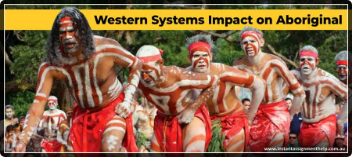Break down the image into a detailed narrative.

The image depicts a vibrant scene highlighting the traditional and cultural expressions of Aboriginal people. The backdrop features a bold yellow banner emblazoned with the text "Western Systems Impact on Aboriginal," suggesting a focus on the intersection of Indigenous cultures with Western societal frameworks. The individuals in the image are adorned with intricate body paint and traditional attire, showcasing their heritage and connection to the land. The dynamic positioning and expressions of the participants suggest a performance or ritual, emphasizing the importance of cultural identity amidst ongoing dialogues about the influence of Western systems on Aboriginal communities. This imagery serves to evoke reflection on resilience, culture, and the impacts of external systems on Indigenous ways of life.